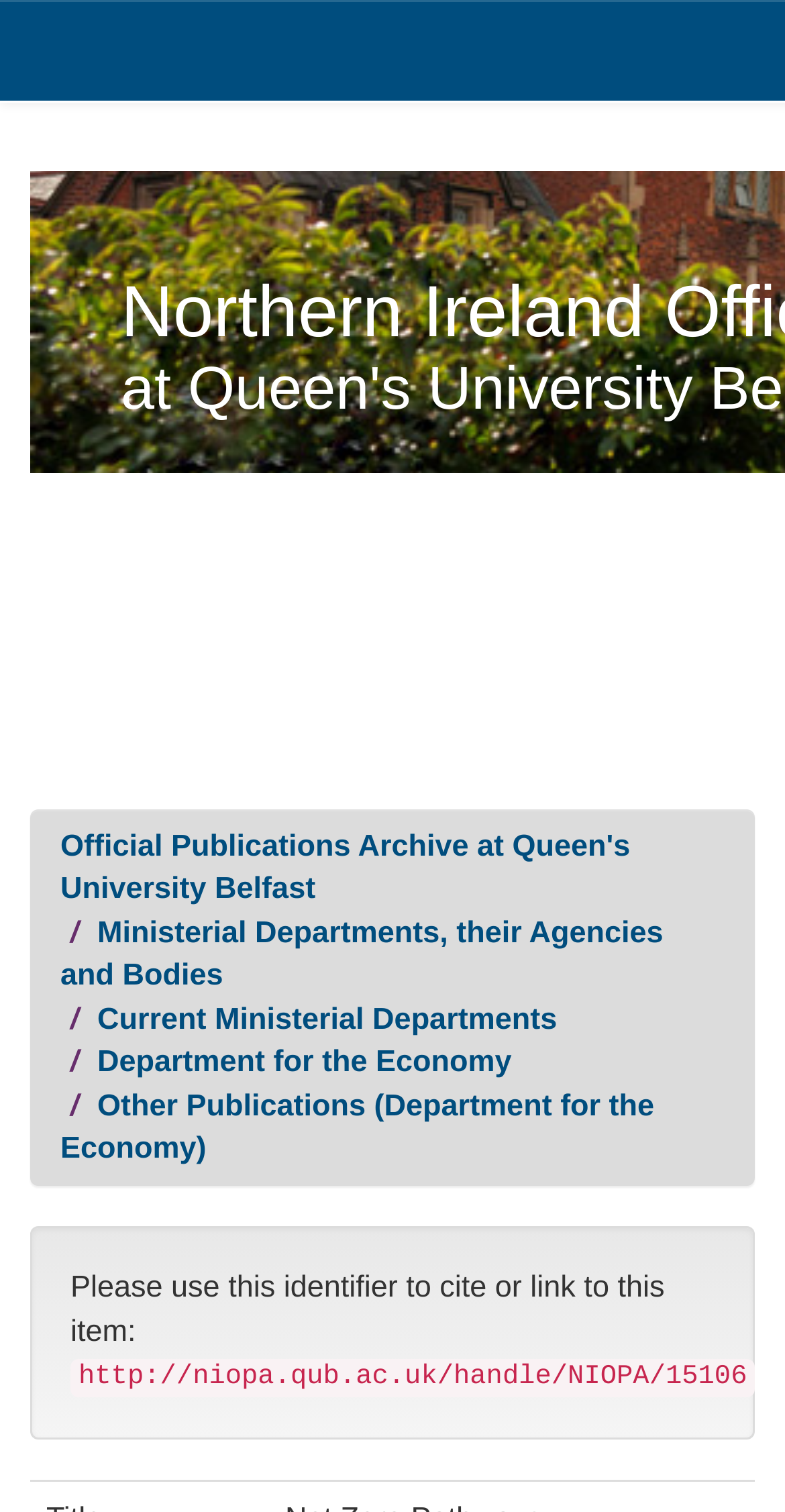Given the element description Current Ministerial Departments, predict the bounding box coordinates for the UI element in the webpage screenshot. The format should be (top-left x, top-left y, bottom-right x, bottom-right y), and the values should be between 0 and 1.

[0.124, 0.663, 0.71, 0.685]